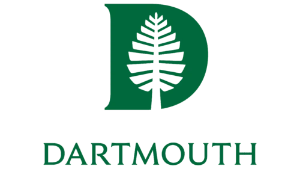Please answer the following question using a single word or phrase: 
What is the significance of the pine tree in the logo?

Represents commitment to nature and New England roots